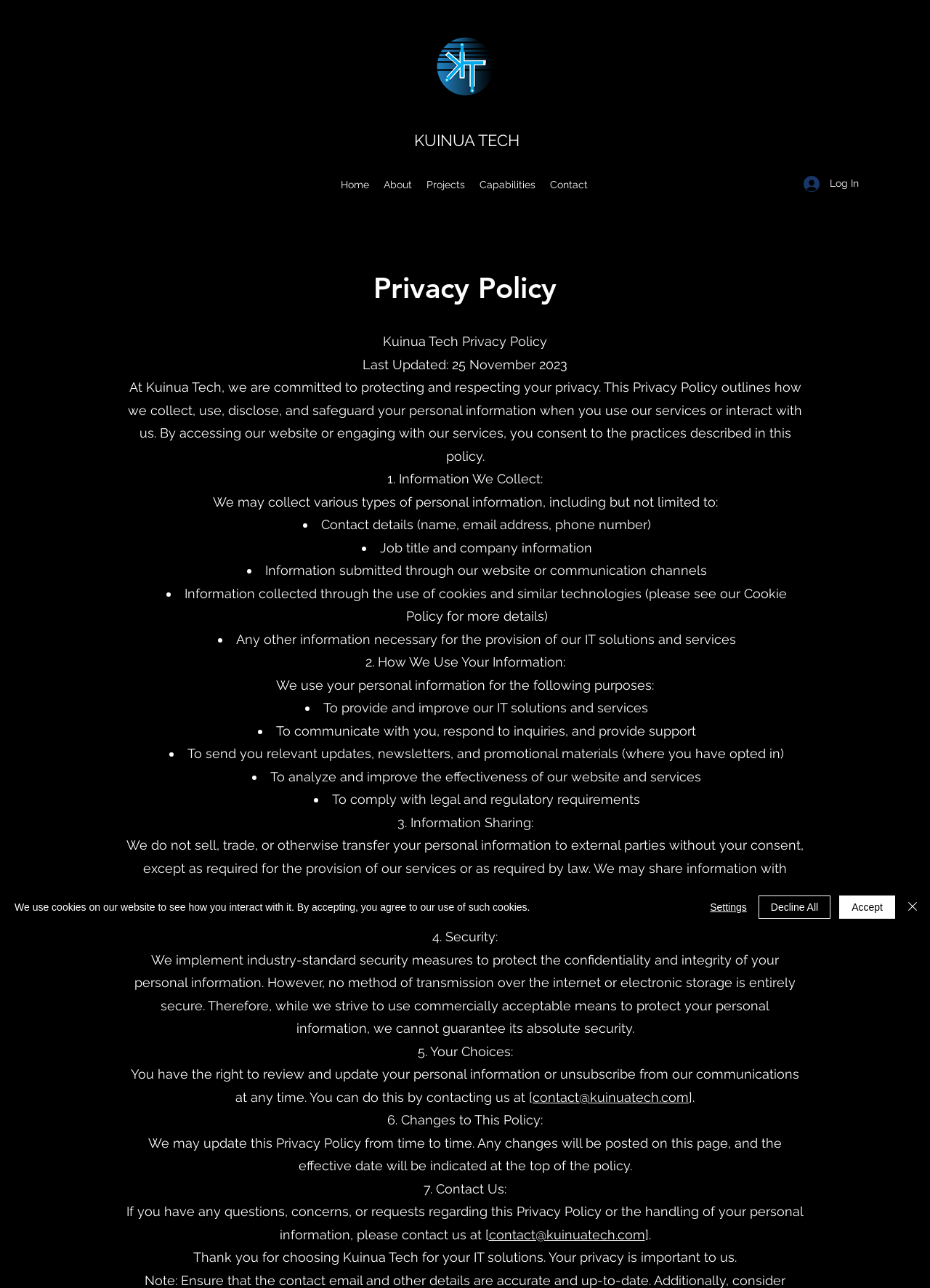Detail the features and information presented on the webpage.

The webpage is titled "Privacy Policy" and is provided by Kuinua Tech. At the top left corner, there is a logo of Kuinua Tech, which is an image linked to the company's homepage. Next to the logo, there is a navigation menu with links to "Home", "About", "Projects", "Capabilities", and "Contact". On the top right corner, there is a "Log In" button.

Below the navigation menu, there is a heading that reads "Privacy Policy". The policy is divided into seven sections: "Information We Collect", "How We Use Your Information", "Information Sharing", "Security", "Your Choices", "Changes to This Policy", and "Contact Us". Each section contains detailed information about Kuinua Tech's privacy practices.

The policy explains that Kuinua Tech collects various types of personal information, including contact details, job title, and company information. The company uses this information to provide and improve its services, communicate with users, and analyze the effectiveness of its website.

The policy also states that Kuinua Tech does not sell or trade personal information to external parties without consent, except as required by law. The company implements industry-standard security measures to protect personal information, but notes that no method of transmission over the internet is entirely secure.

Users have the right to review and update their personal information or unsubscribe from Kuinua Tech's communications at any time. The policy also explains that Kuinua Tech may update its privacy policy from time to time, and any changes will be posted on this page.

At the bottom of the page, there is a message that reads "Thank you for choosing Kuinua Tech for your IT solutions. Your privacy is important to us."

Additionally, there is a cookie alert at the bottom of the page that informs users that Kuinua Tech uses cookies on its website. The alert provides options to accept, decline, or adjust cookie settings.